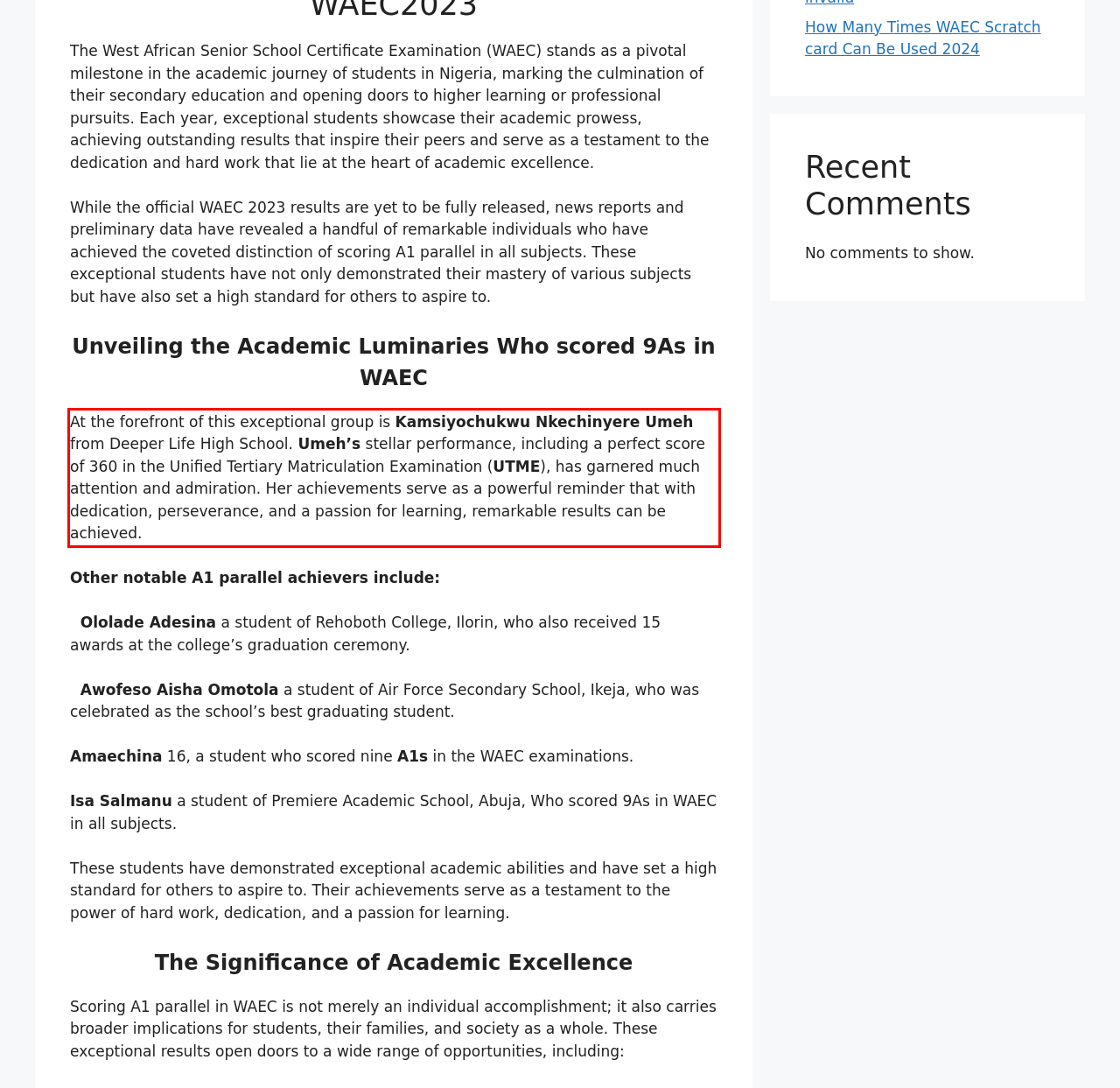Look at the provided screenshot of the webpage and perform OCR on the text within the red bounding box.

At the forefront of this exceptional group is Kamsiyochukwu Nkechinyere Umeh from Deeper Life High School. Umeh’s stellar performance, including a perfect score of 360 in the Unified Tertiary Matriculation Examination (UTME), has garnered much attention and admiration. Her achievements serve as a powerful reminder that with dedication, perseverance, and a passion for learning, remarkable results can be achieved.